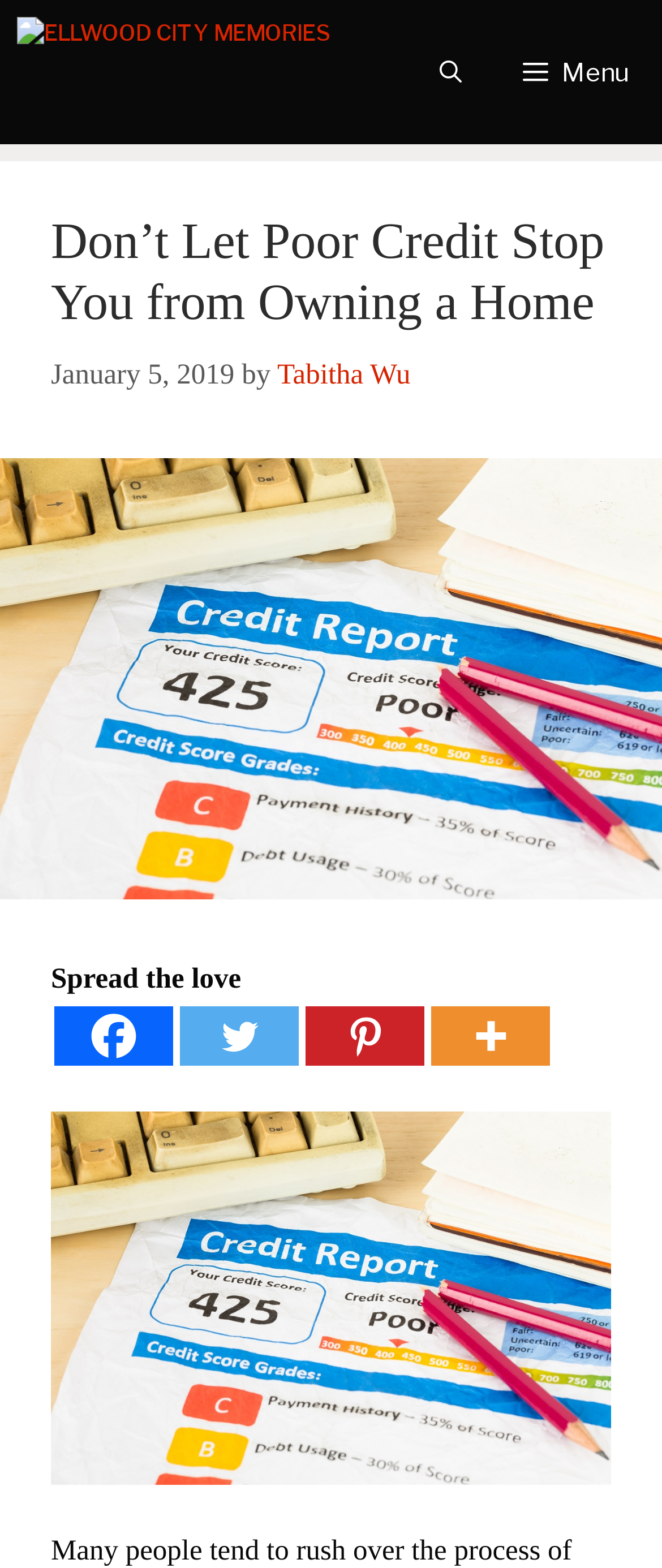What is the date of the article?
By examining the image, provide a one-word or phrase answer.

January 5, 2019